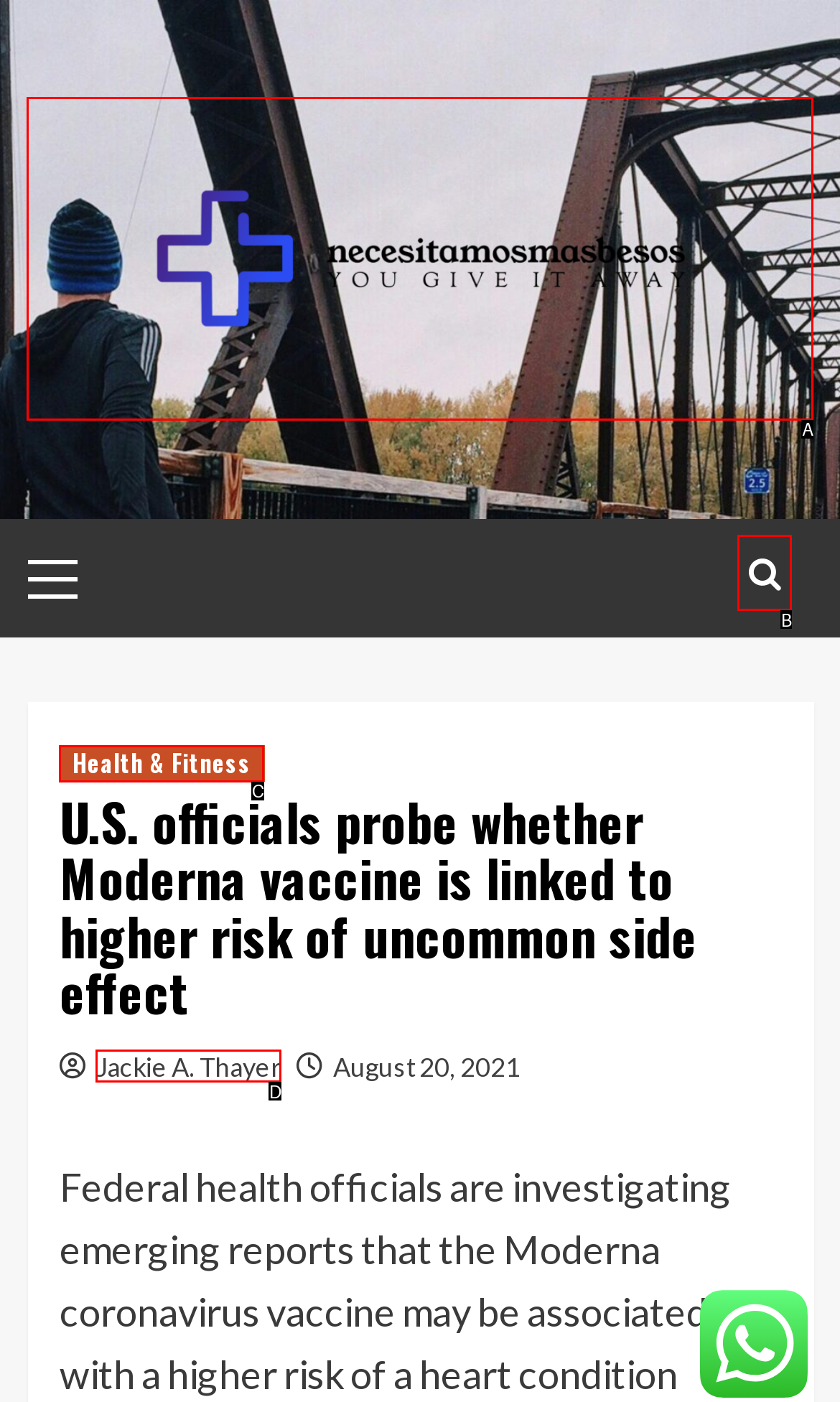From the given options, choose the HTML element that aligns with the description: alt="Necesitamosmasbesos". Respond with the letter of the selected element.

A